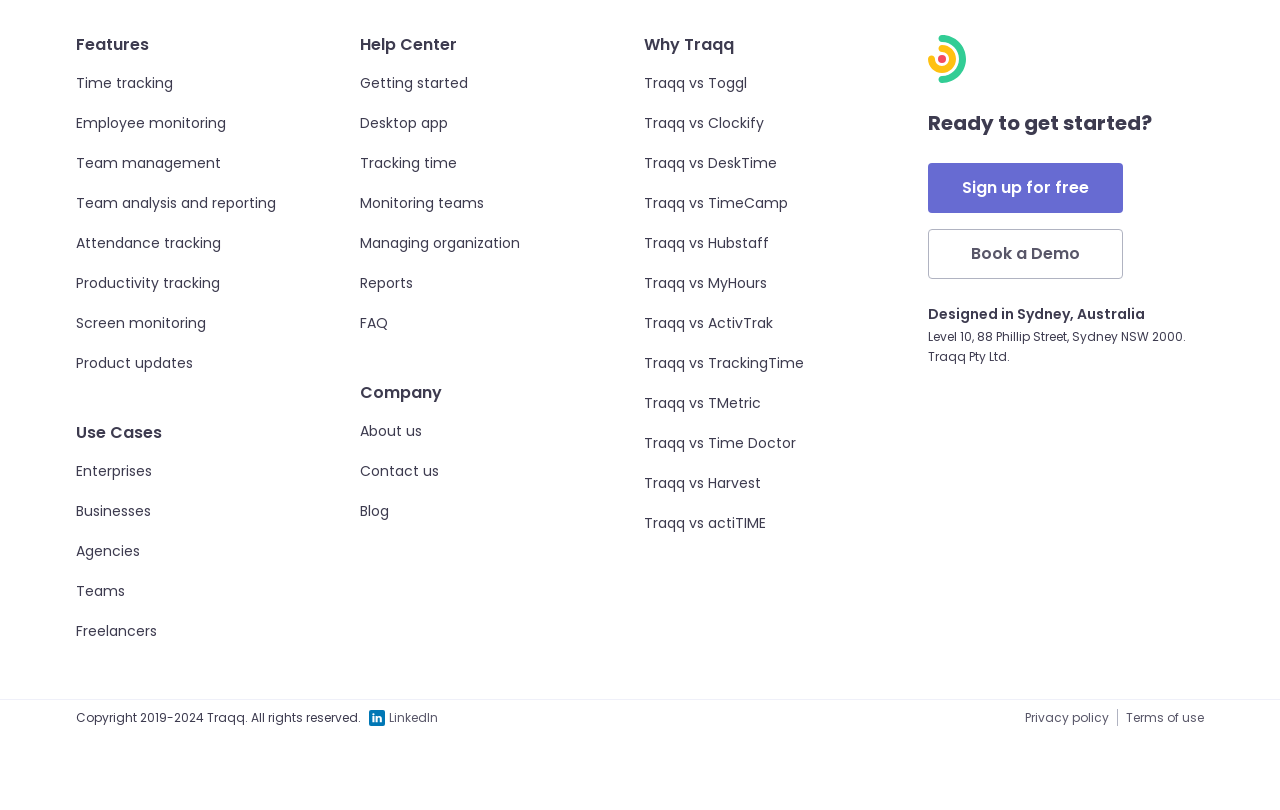Locate the bounding box coordinates of the area where you should click to accomplish the instruction: "Click on Time tracking".

[0.059, 0.09, 0.135, 0.115]